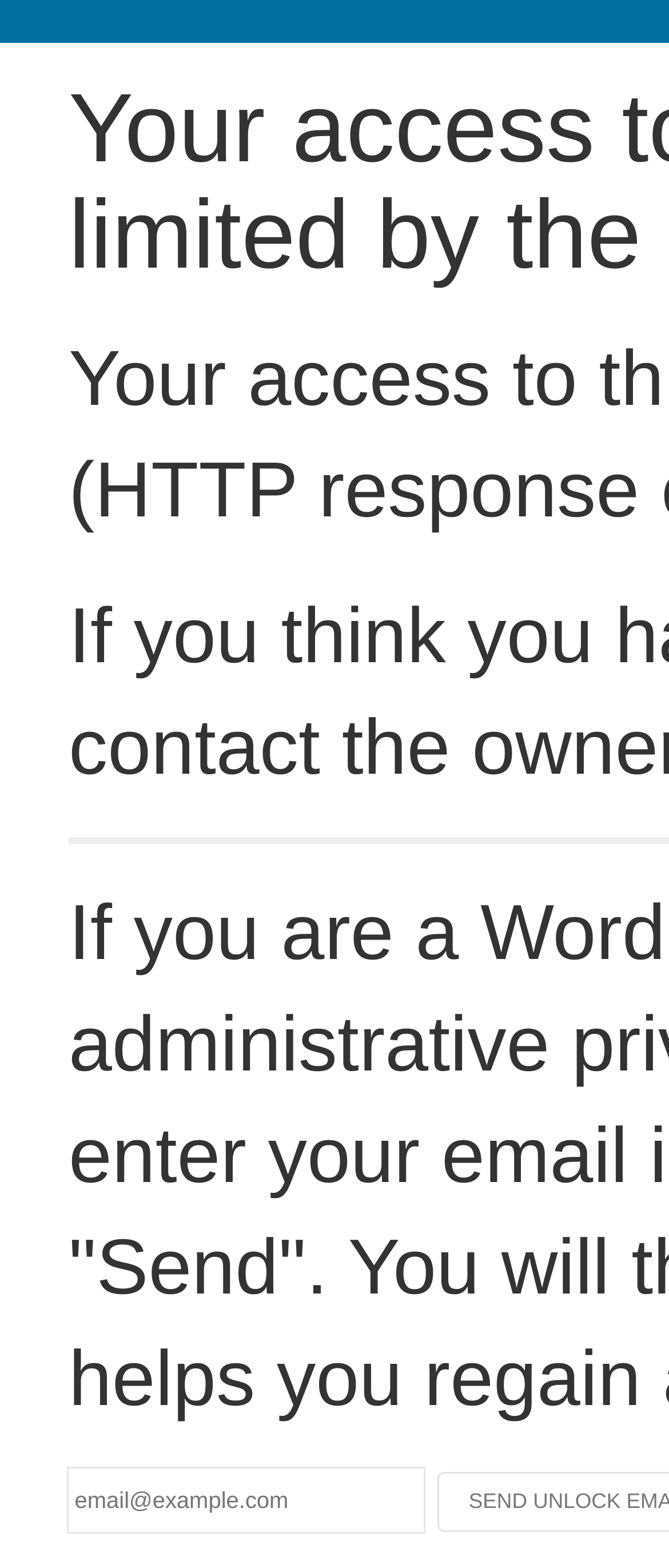Provide the bounding box coordinates in the format (top-left x, top-left y, bottom-right x, bottom-right y). All values are floating point numbers between 0 and 1. Determine the bounding box coordinate of the UI element described as: Date Singles In Carpina

None